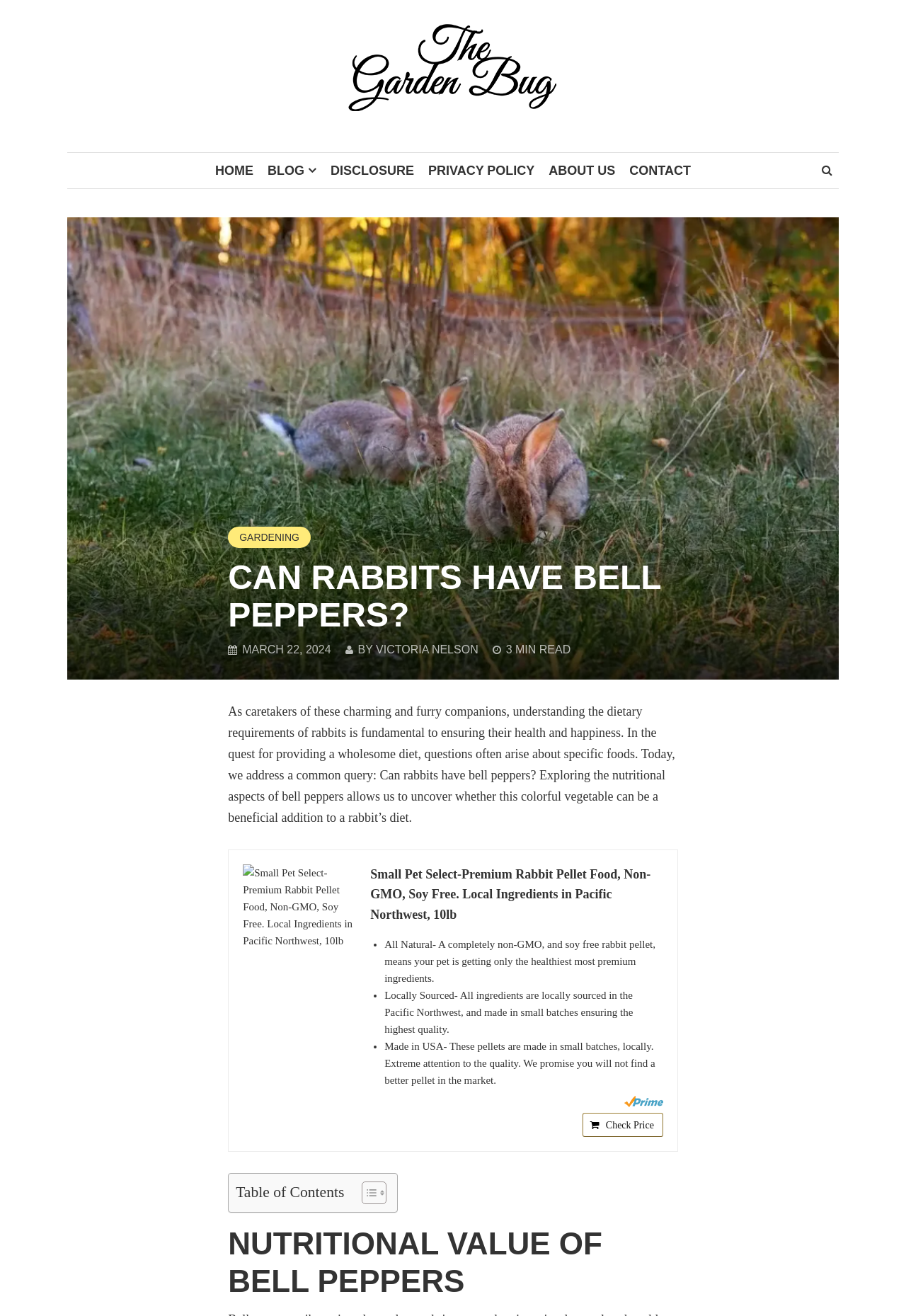Generate the title text from the webpage.

CAN RABBITS HAVE BELL PEPPERS?